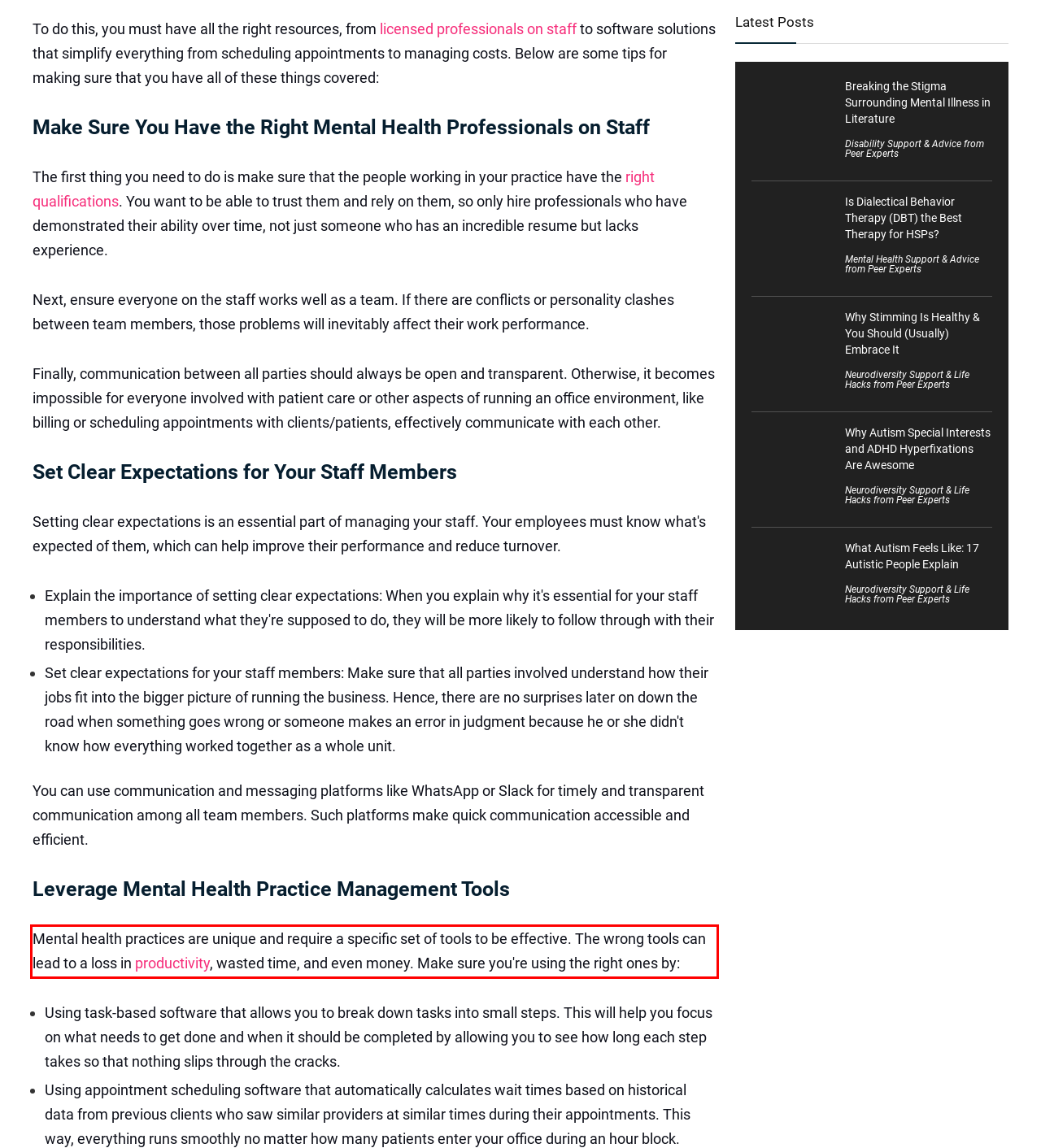You are presented with a webpage screenshot featuring a red bounding box. Perform OCR on the text inside the red bounding box and extract the content.

Mental health practices are unique and require a specific set of tools to be effective. The wrong tools can lead to a loss in productivity, wasted time, and even money. Make sure you're using the right ones by: